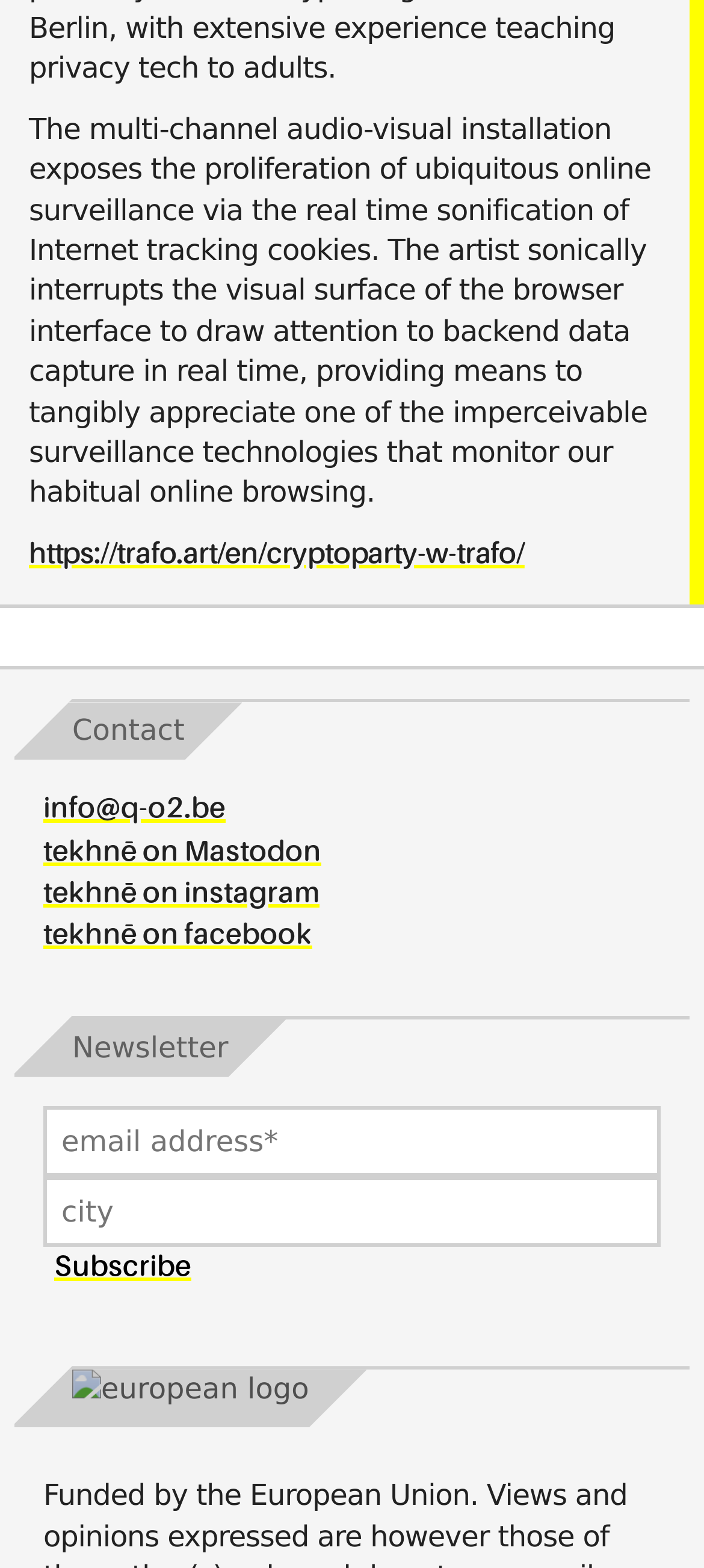Specify the bounding box coordinates for the region that must be clicked to perform the given instruction: "Go to August 2022".

None